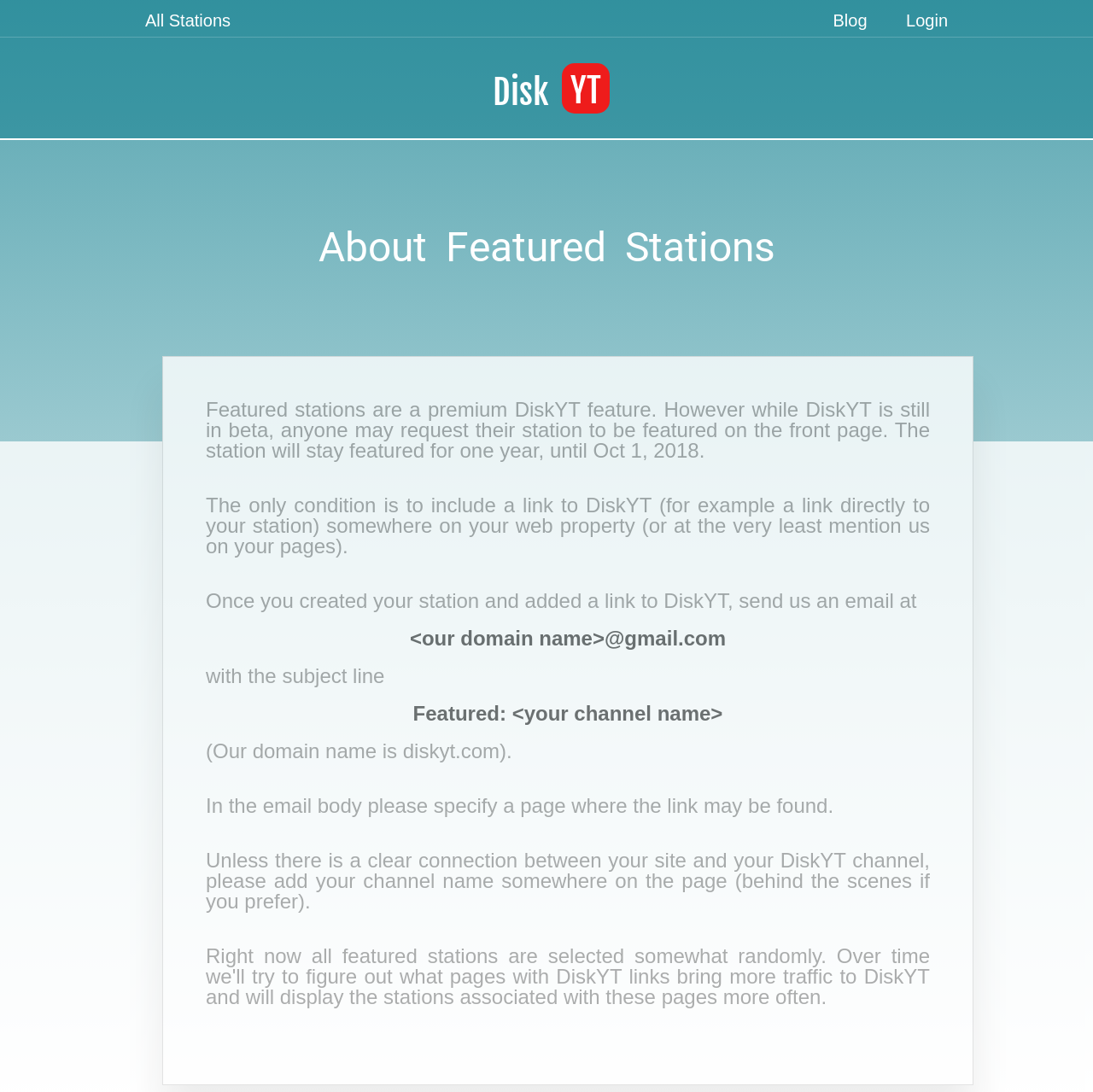Where can I find more information about DiskYT?
Look at the image and construct a detailed response to the question.

The webpage mentions that the domain name of DiskYT is diskyt.com, which implies that one can find more information about DiskYT on their official website.